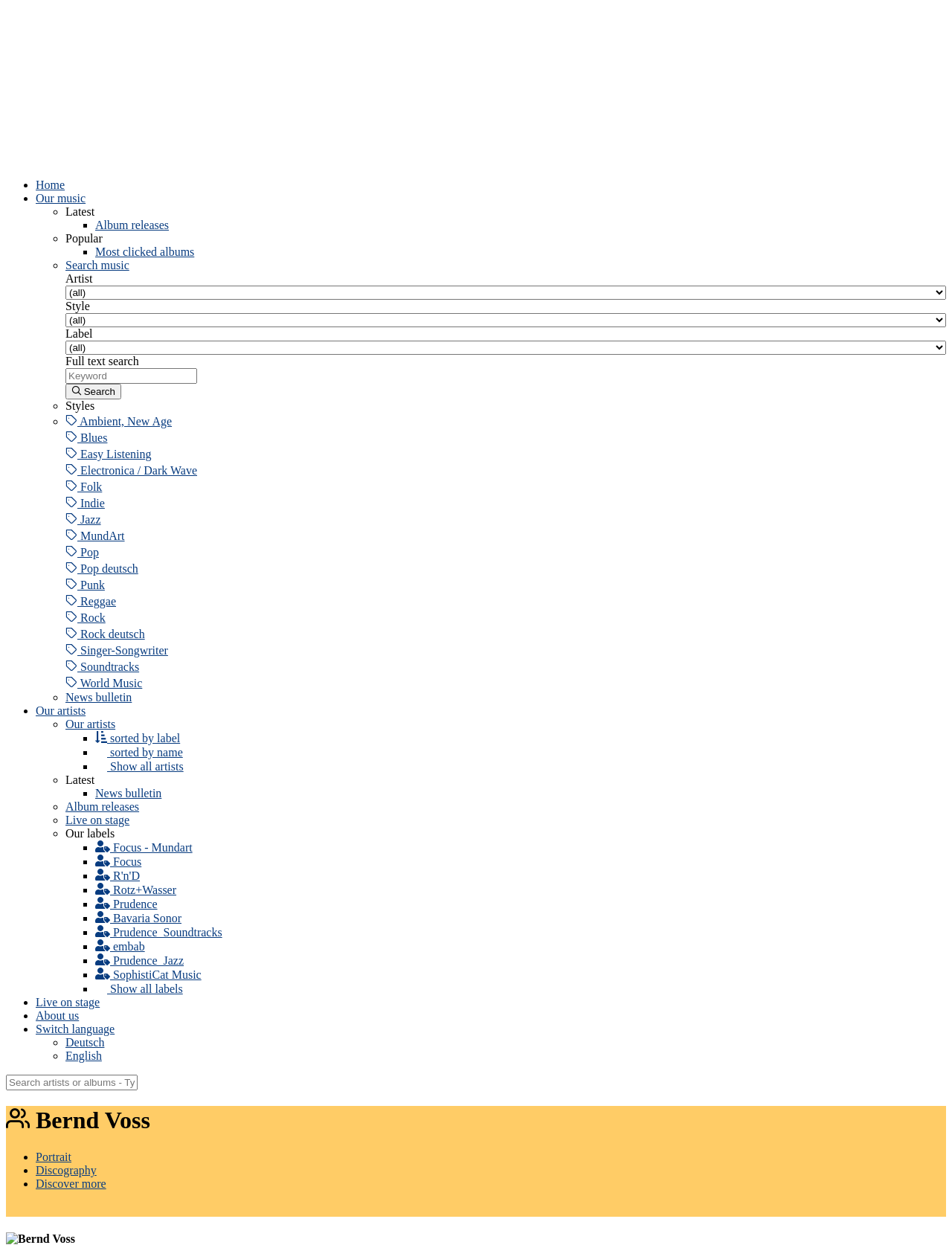From the element description: "October 27, 2022", extract the bounding box coordinates of the UI element. The coordinates should be expressed as four float numbers between 0 and 1, in the order [left, top, right, bottom].

None